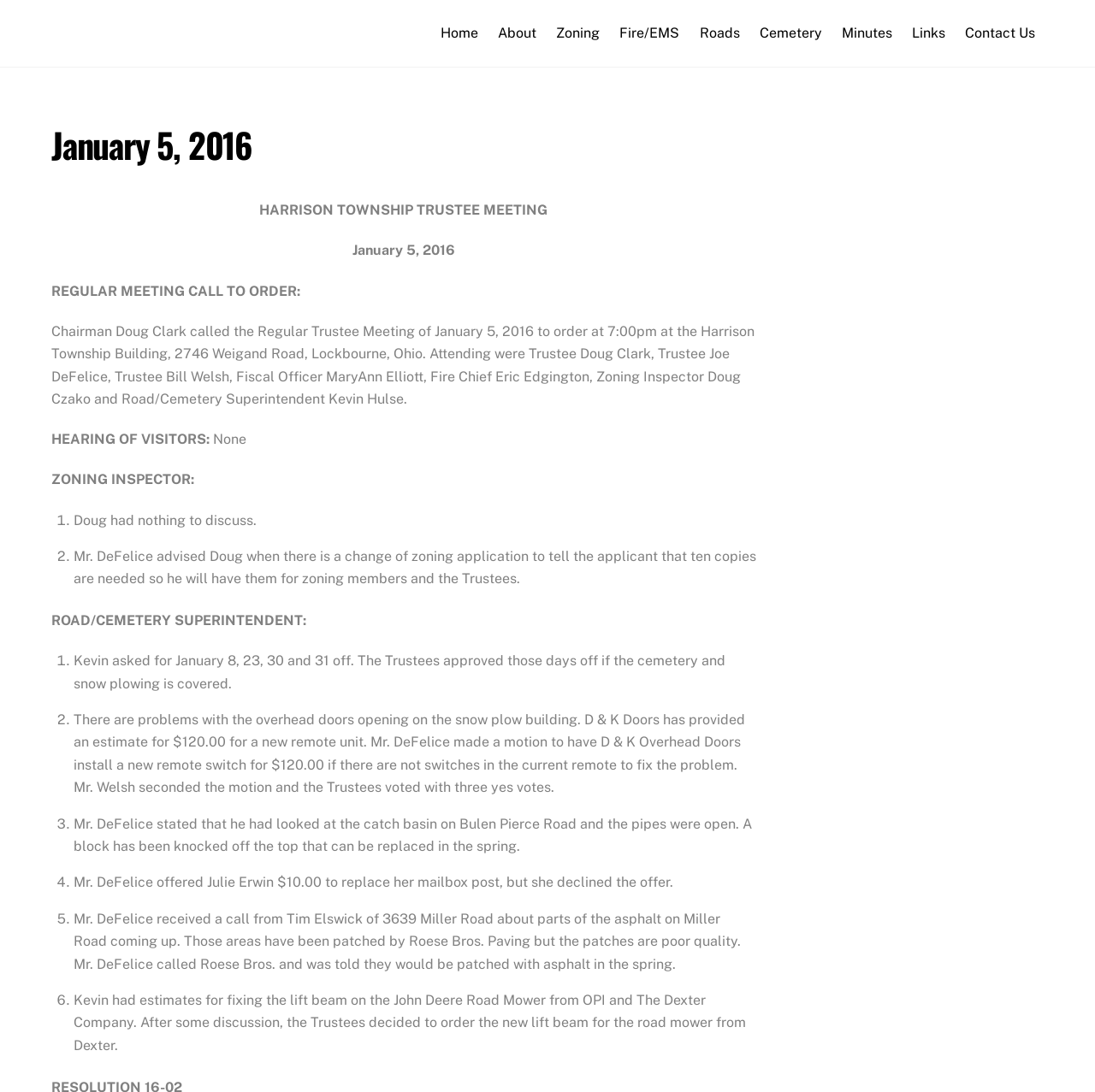Identify the bounding box coordinates of the region that needs to be clicked to carry out this instruction: "Click Home". Provide these coordinates as four float numbers ranging from 0 to 1, i.e., [left, top, right, bottom].

[0.395, 0.013, 0.444, 0.048]